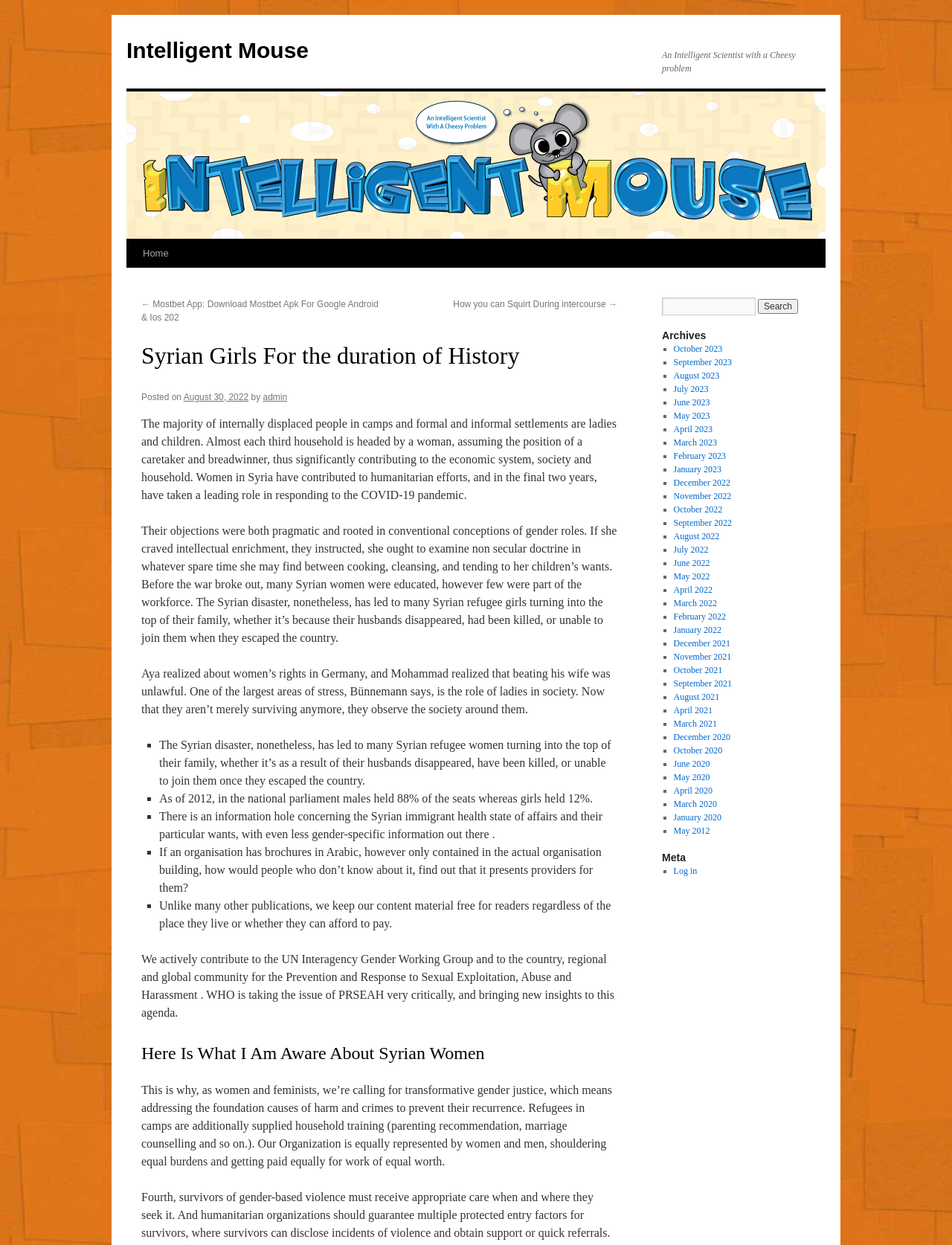Identify the bounding box coordinates of the part that should be clicked to carry out this instruction: "Read the article posted on August 30, 2022".

[0.193, 0.315, 0.261, 0.323]